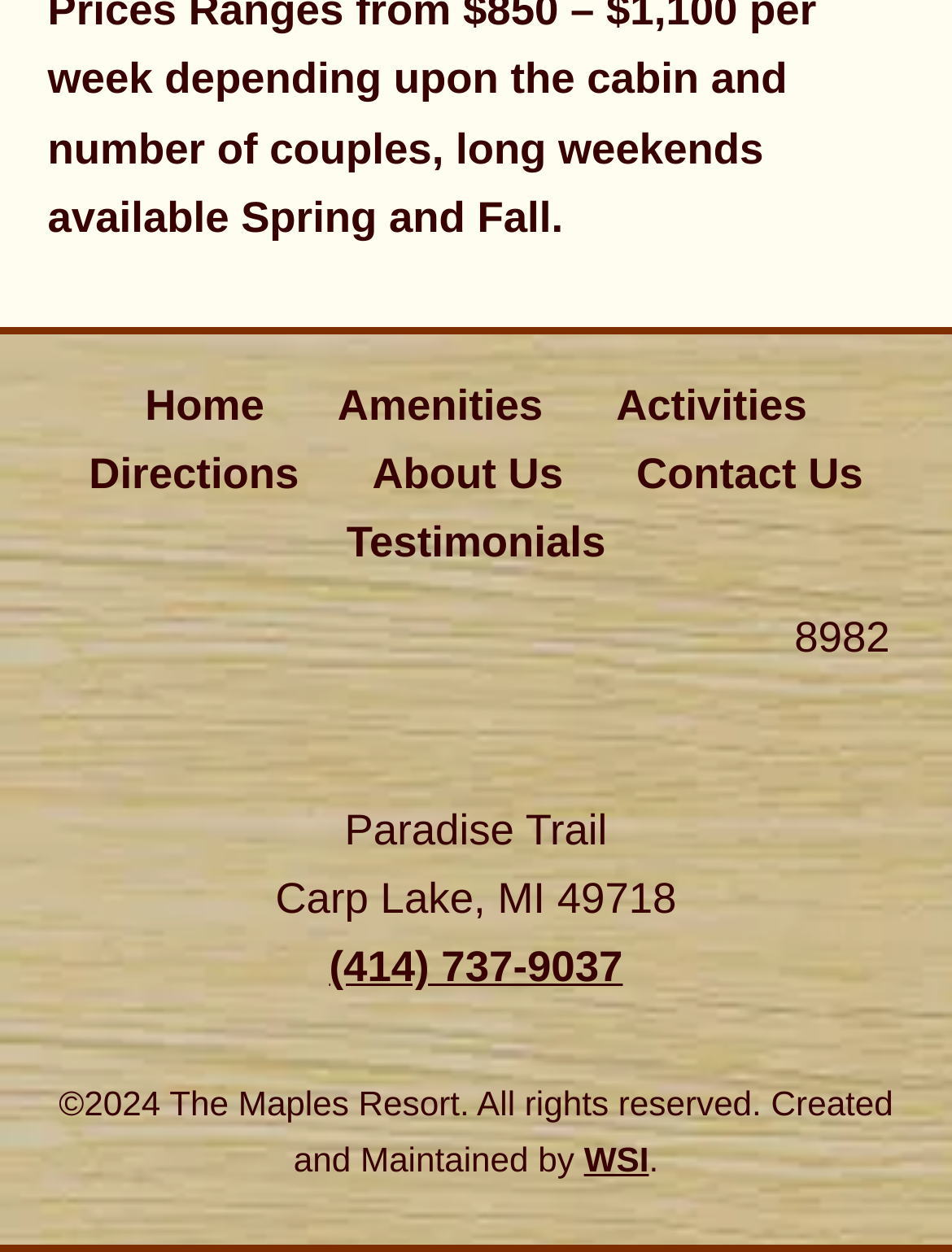How many links are in the footer section?
Observe the image and answer the question with a one-word or short phrase response.

2